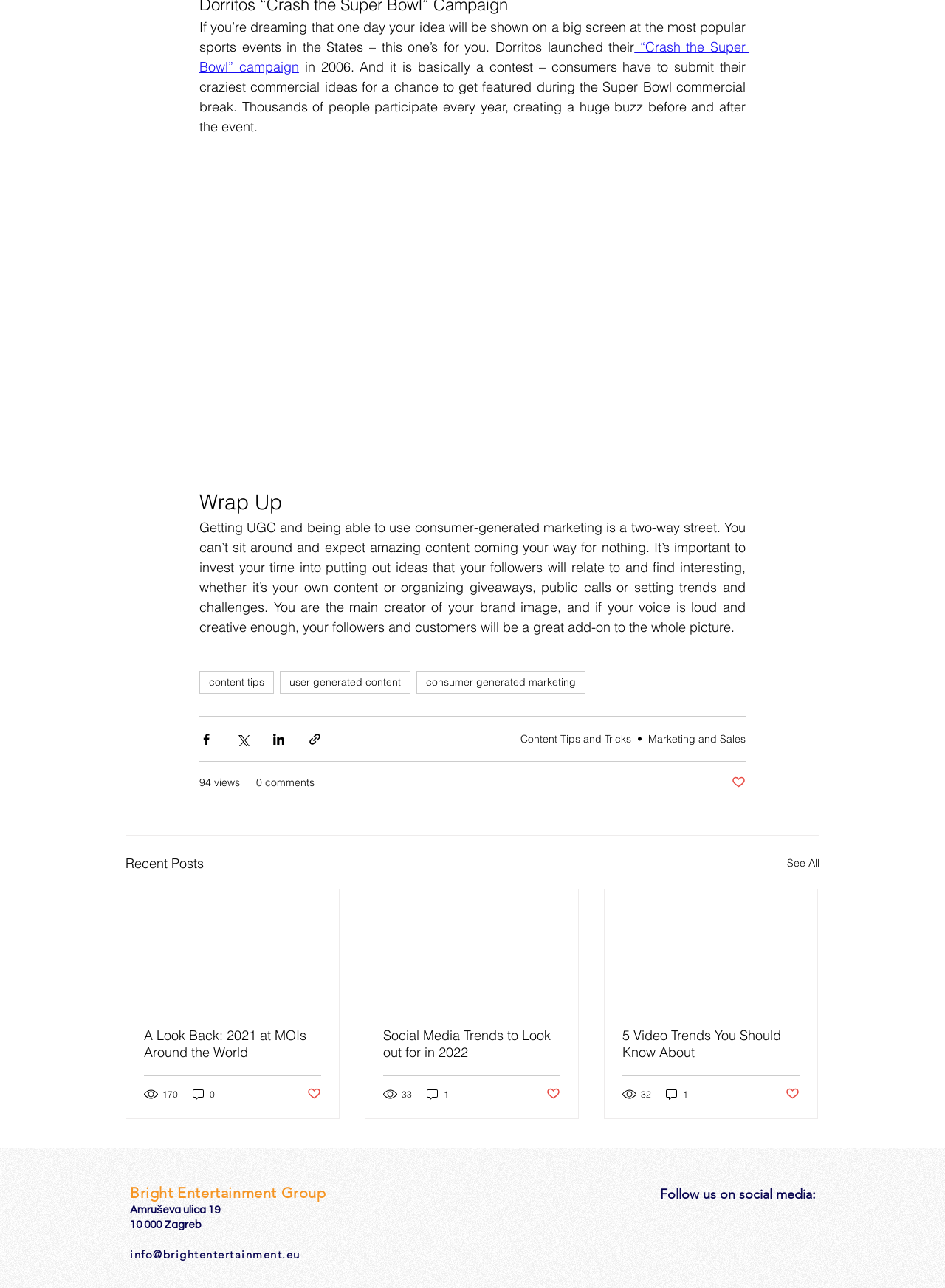Please identify the bounding box coordinates of the element's region that I should click in order to complete the following instruction: "Check the 'Recent Posts' section". The bounding box coordinates consist of four float numbers between 0 and 1, i.e., [left, top, right, bottom].

[0.133, 0.662, 0.216, 0.679]